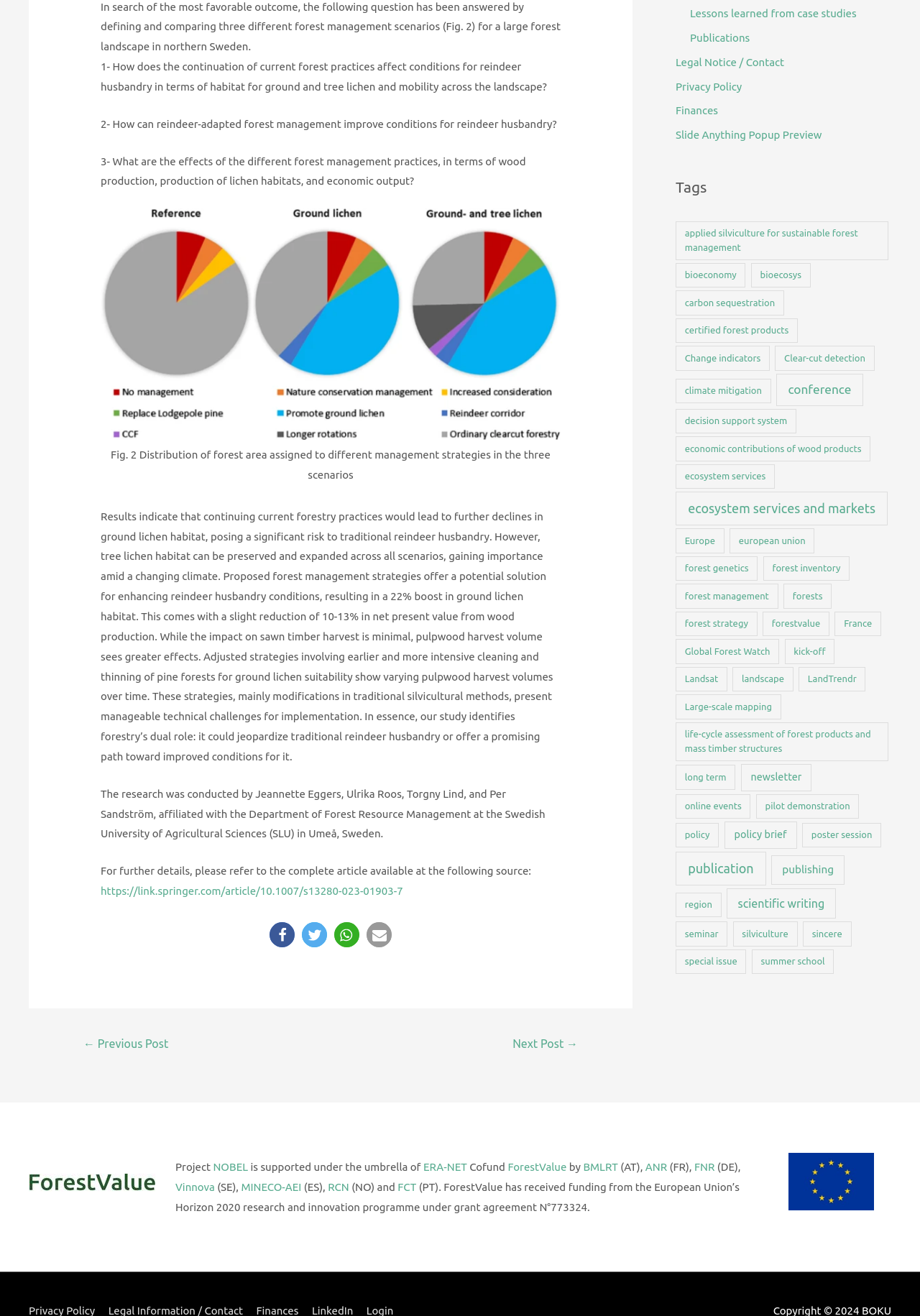Specify the bounding box coordinates of the area to click in order to follow the given instruction: "Read the complete article."

[0.109, 0.672, 0.438, 0.682]